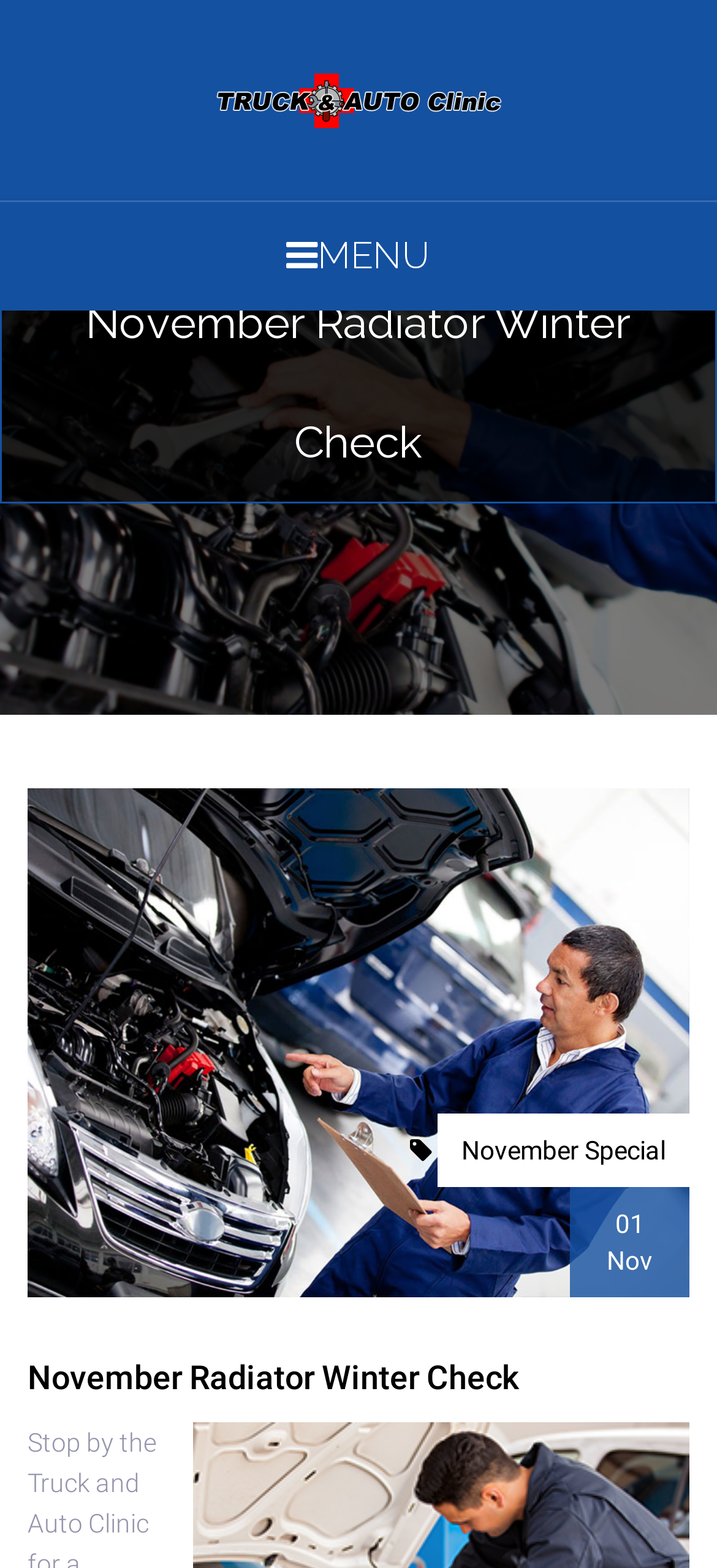Answer the question below with a single word or a brief phrase: 
How many links are there on the webpage?

4